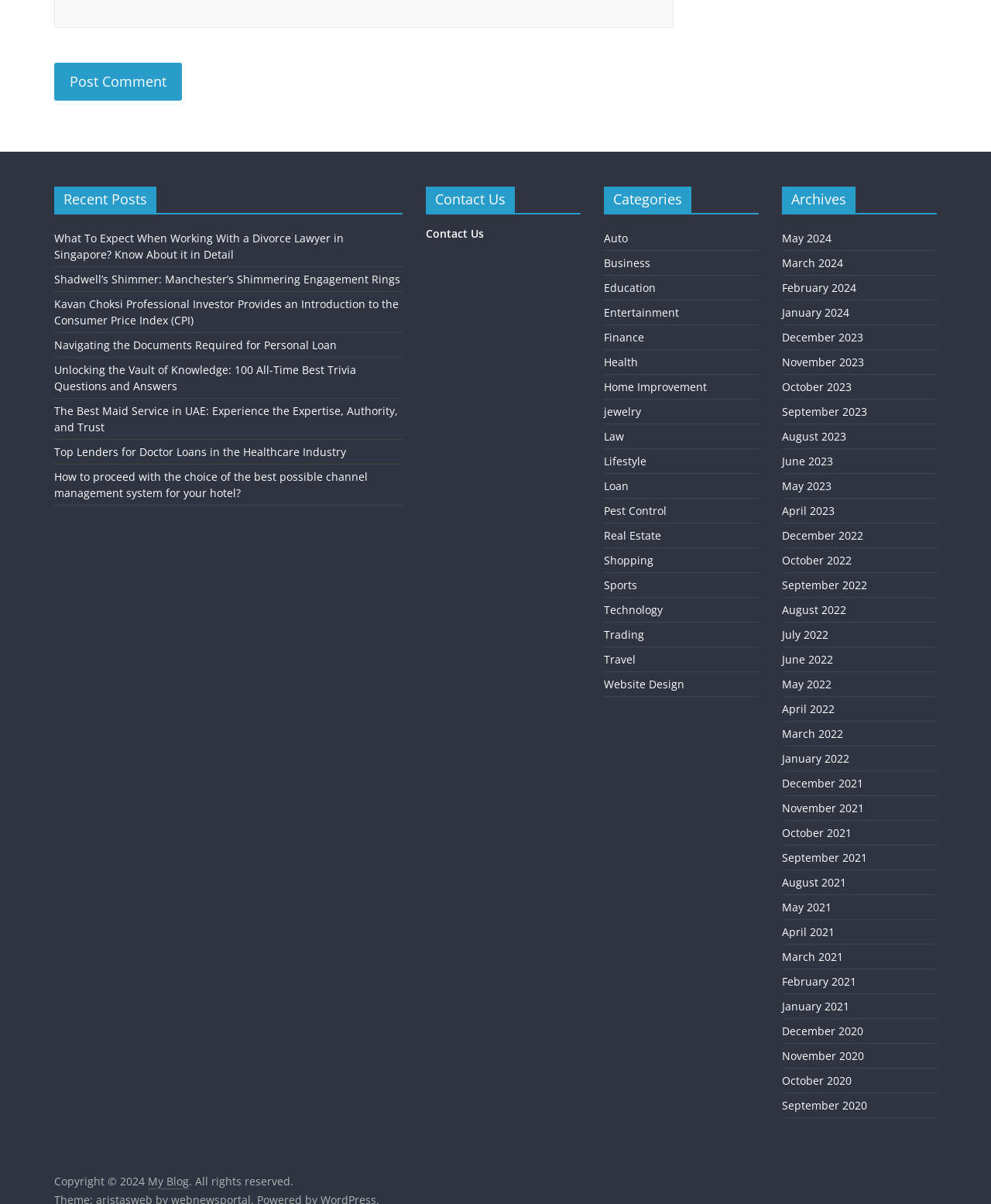Can you find the bounding box coordinates of the area I should click to execute the following instruction: "Browse the category of jewelry"?

[0.609, 0.336, 0.647, 0.348]